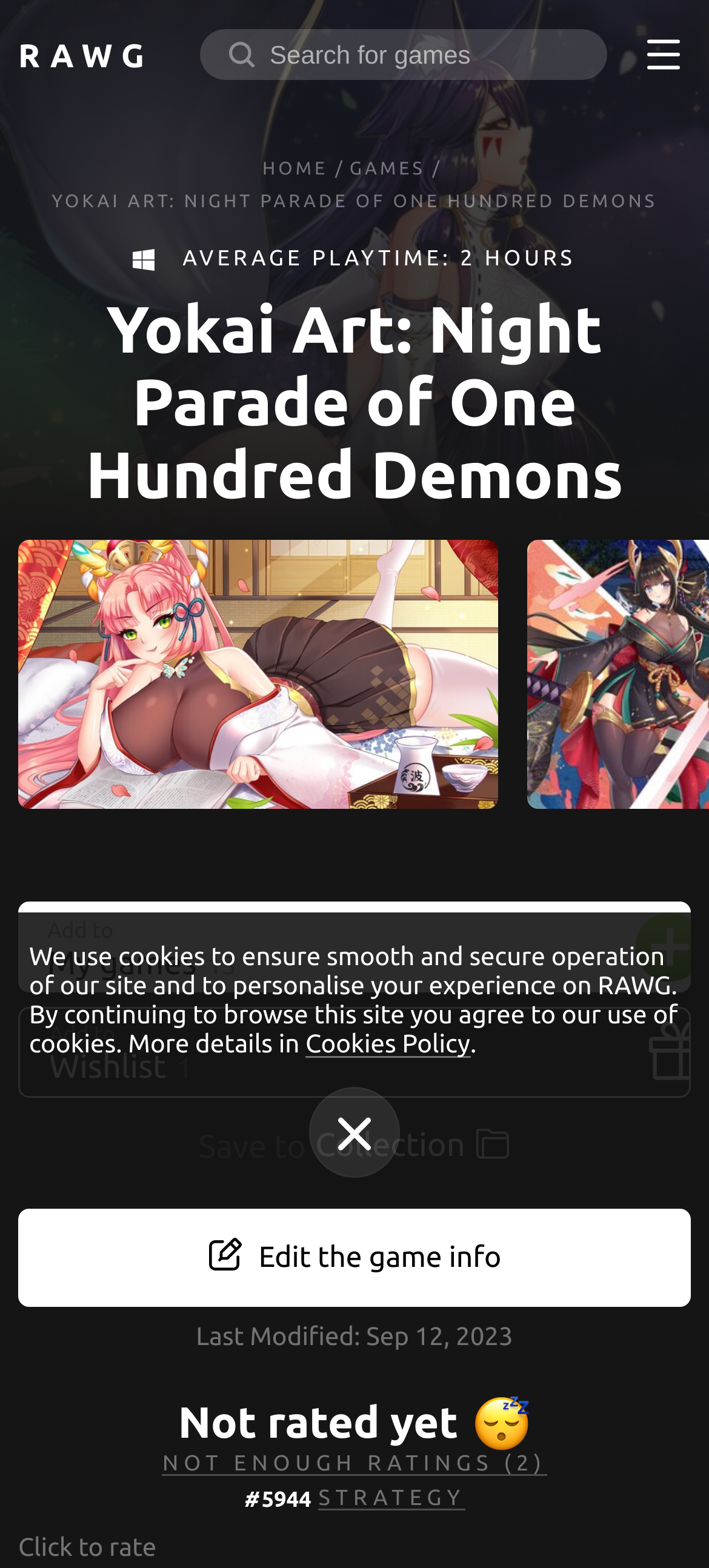What is the genre of the game?
Refer to the image and give a detailed answer to the question.

I found the answer by looking at the link element on the webpage, which contains the text 'STRATEGY'.